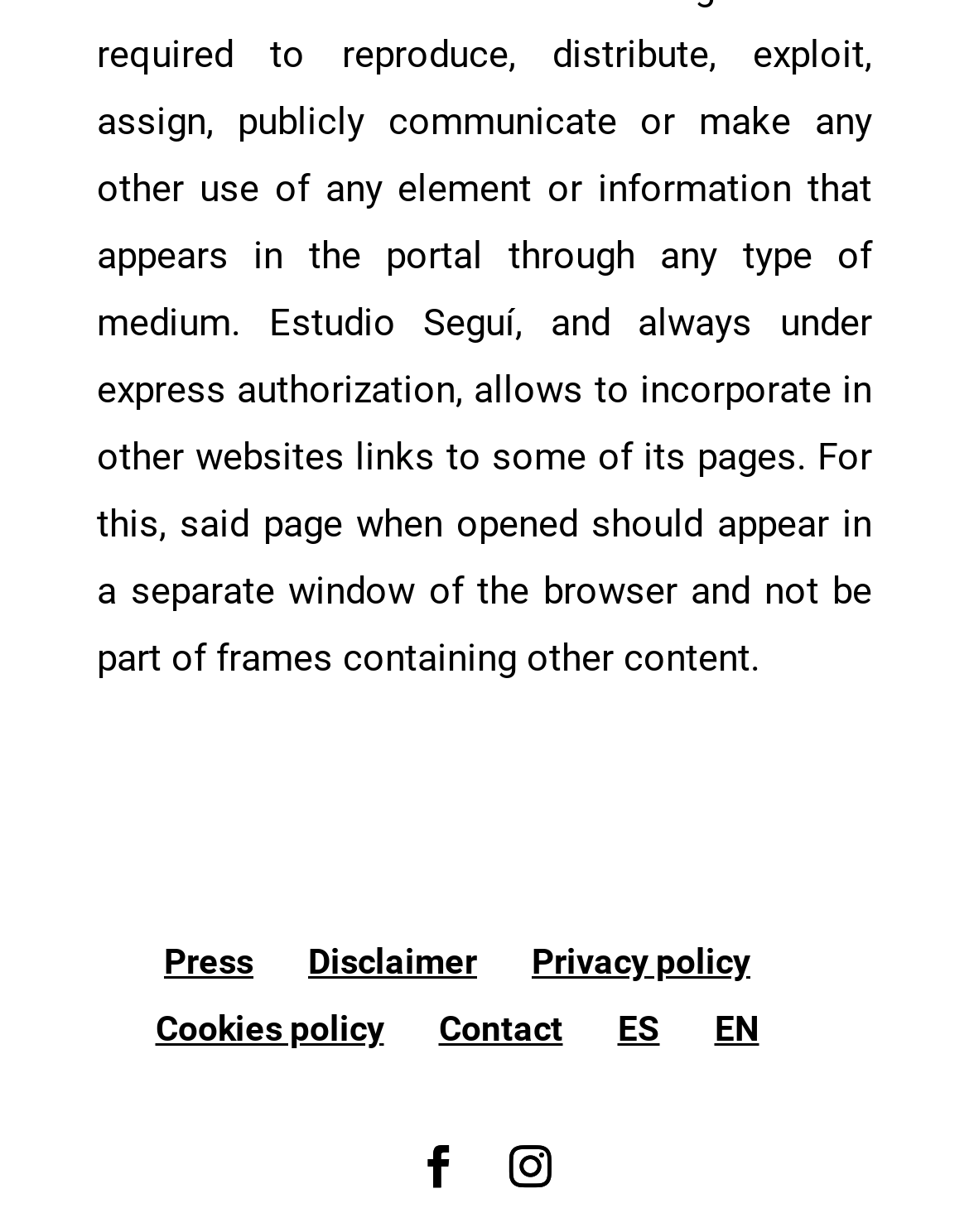Bounding box coordinates should be provided in the format (top-left x, top-left y, bottom-right x, bottom-right y) with all values between 0 and 1. Identify the bounding box for this UI element: Cookies policy

[0.16, 0.819, 0.396, 0.851]